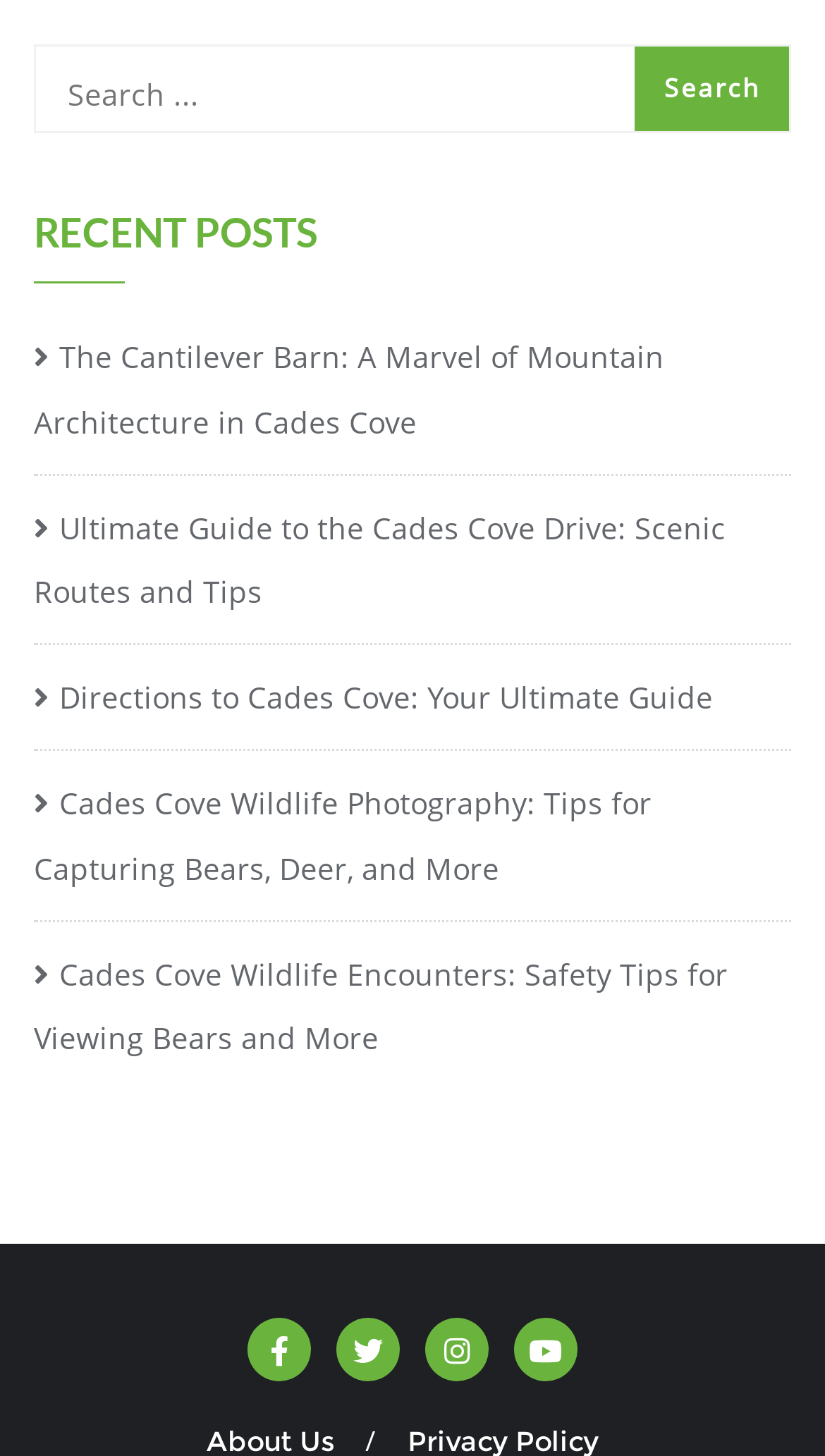Reply to the question with a single word or phrase:
What is the purpose of the search bar?

Search